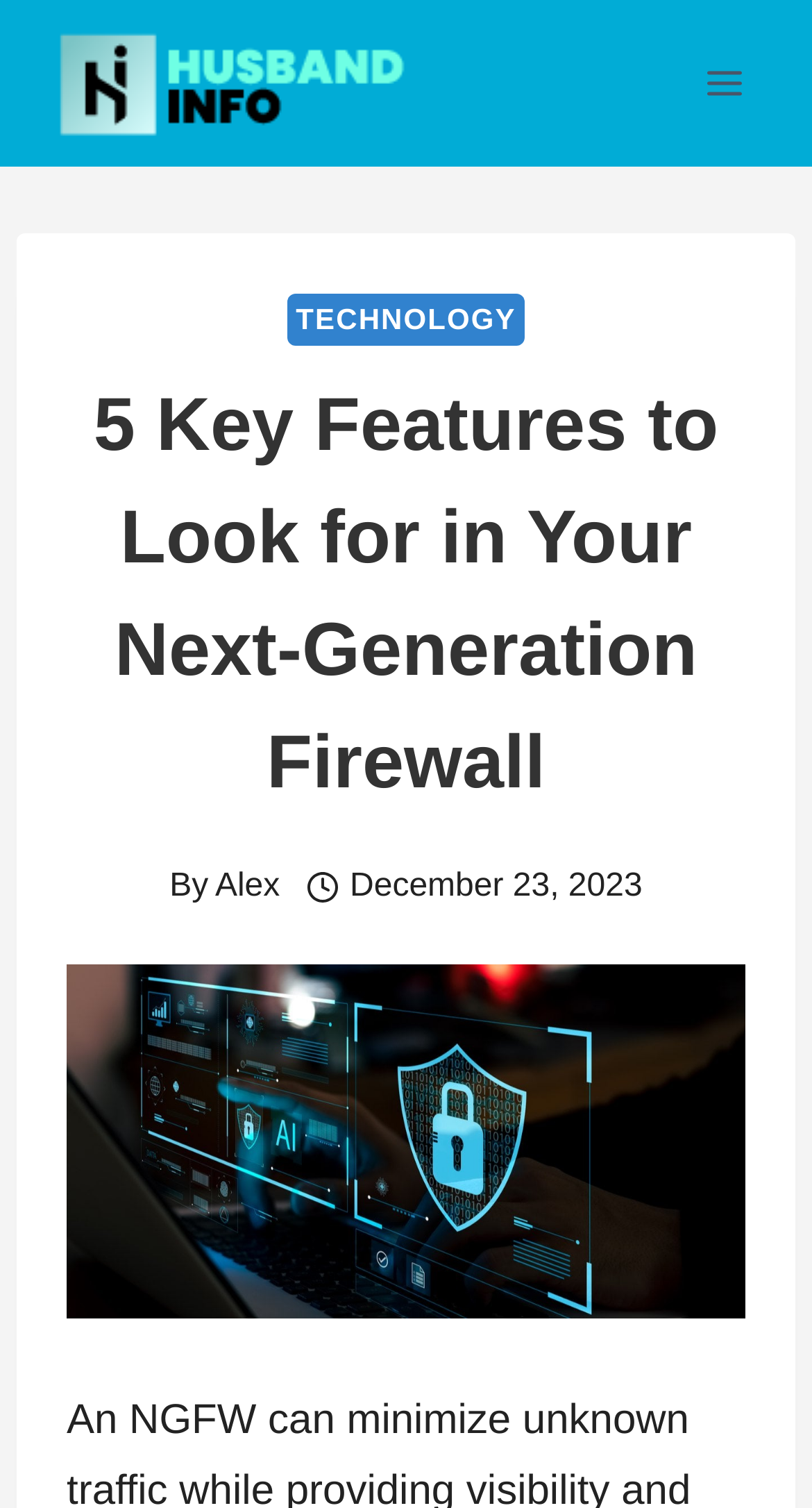Examine the image carefully and respond to the question with a detailed answer: 
What is the date of the article?

The date of the article can be found by looking at the time element, which contains the text 'December 23, 2023', indicating the date the article was published.